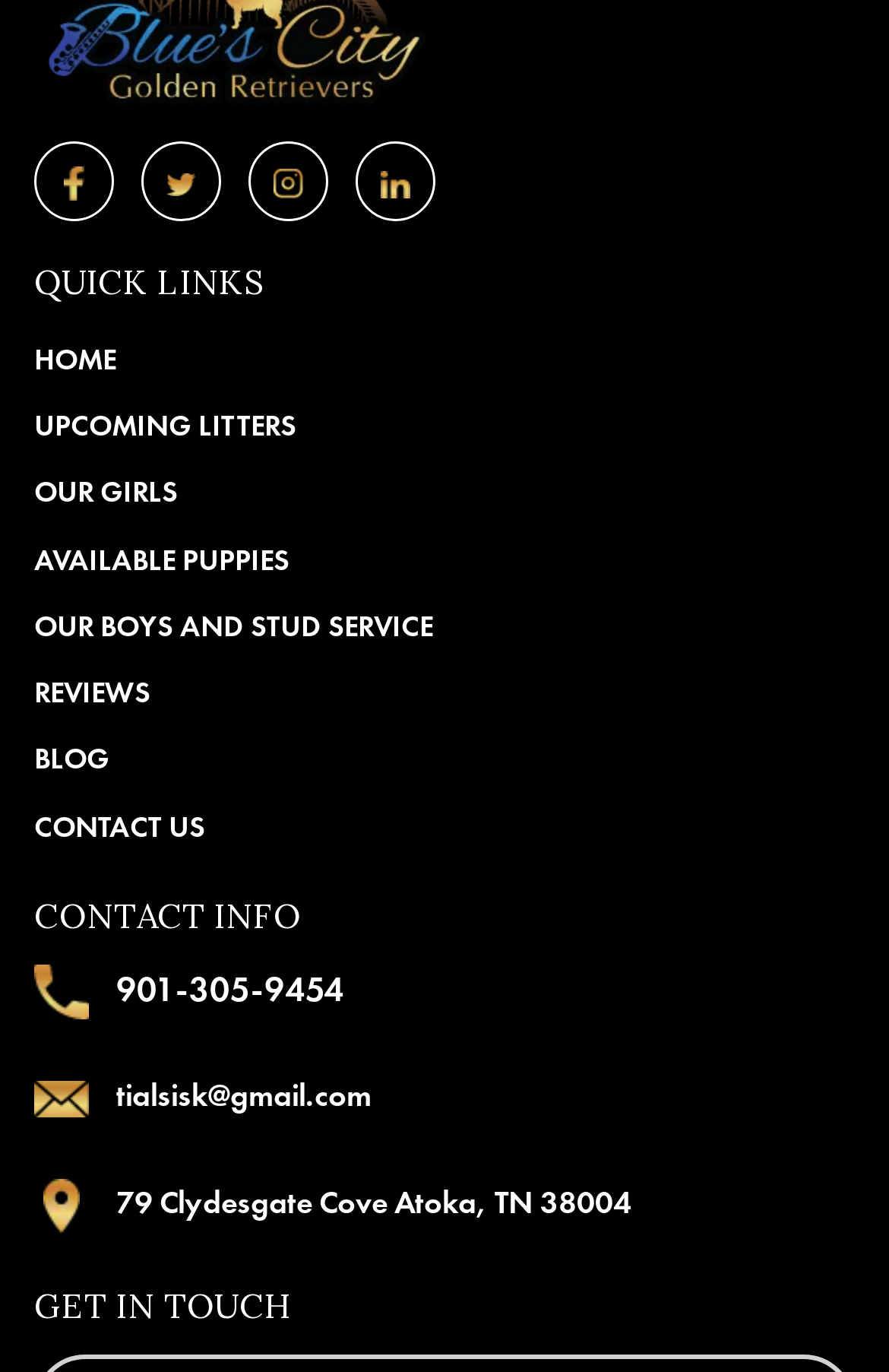Observe the image and answer the following question in detail: What is the purpose of the 'GET IN TOUCH' section?

The 'GET IN TOUCH' section is located at the bottom of the webpage, and it seems to be a call-to-action section to encourage visitors to contact the website owner, possibly to inquire about their services or products.